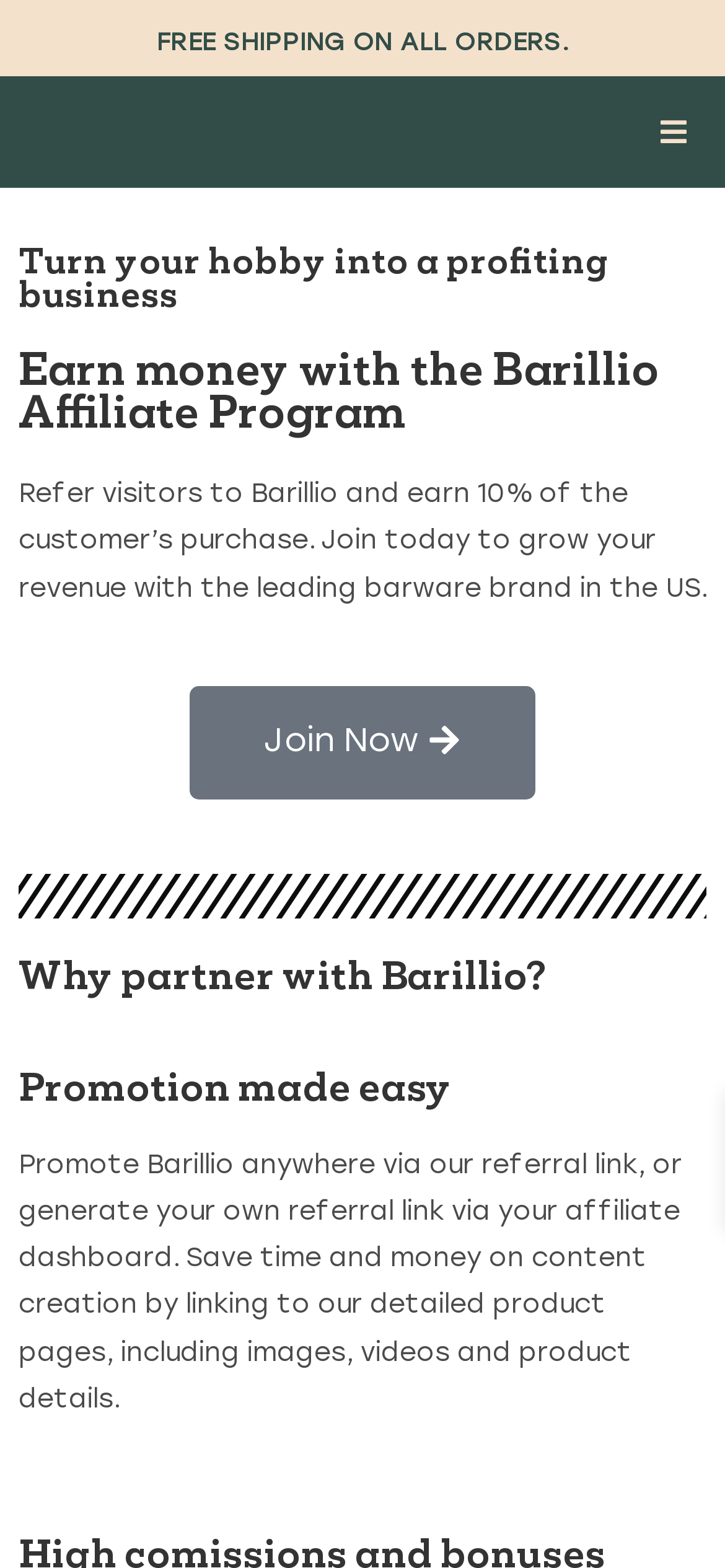What is the purpose of the Barillio Affiliate Program?
Kindly give a detailed and elaborate answer to the question.

The webpage states 'Join today to grow your revenue with the leading barware brand in the US.' This suggests that the purpose of the Barillio Affiliate Program is to help individuals grow their revenue.